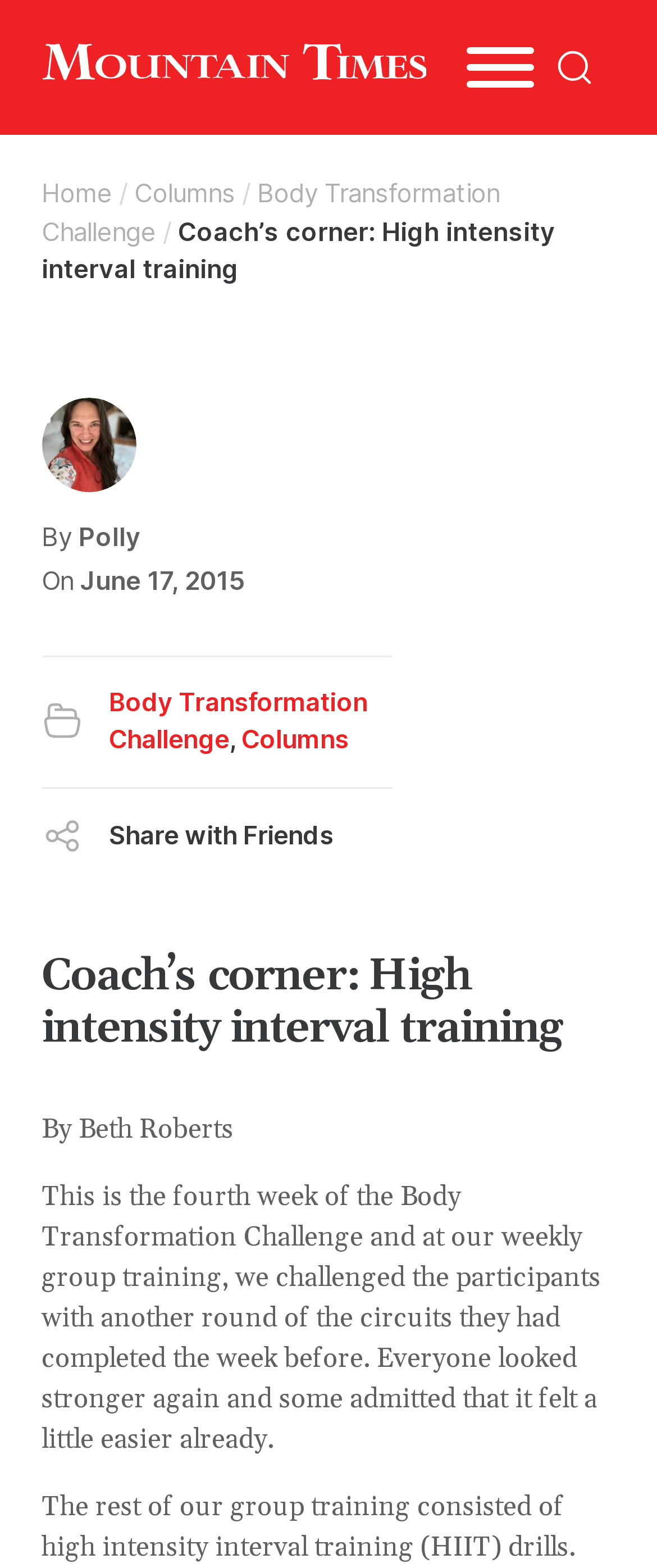How many social media platforms are available for sharing?
Look at the image and respond to the question as thoroughly as possible.

I found the social media platforms by looking at the links at the bottom of the article, which include Facebook, LinkedIn, and Email. I counted a total of 4 platforms.